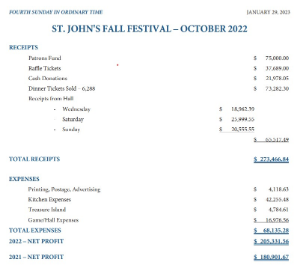Please provide a short answer using a single word or phrase for the question:
What is the total expenses of the festival?

$265,311.18